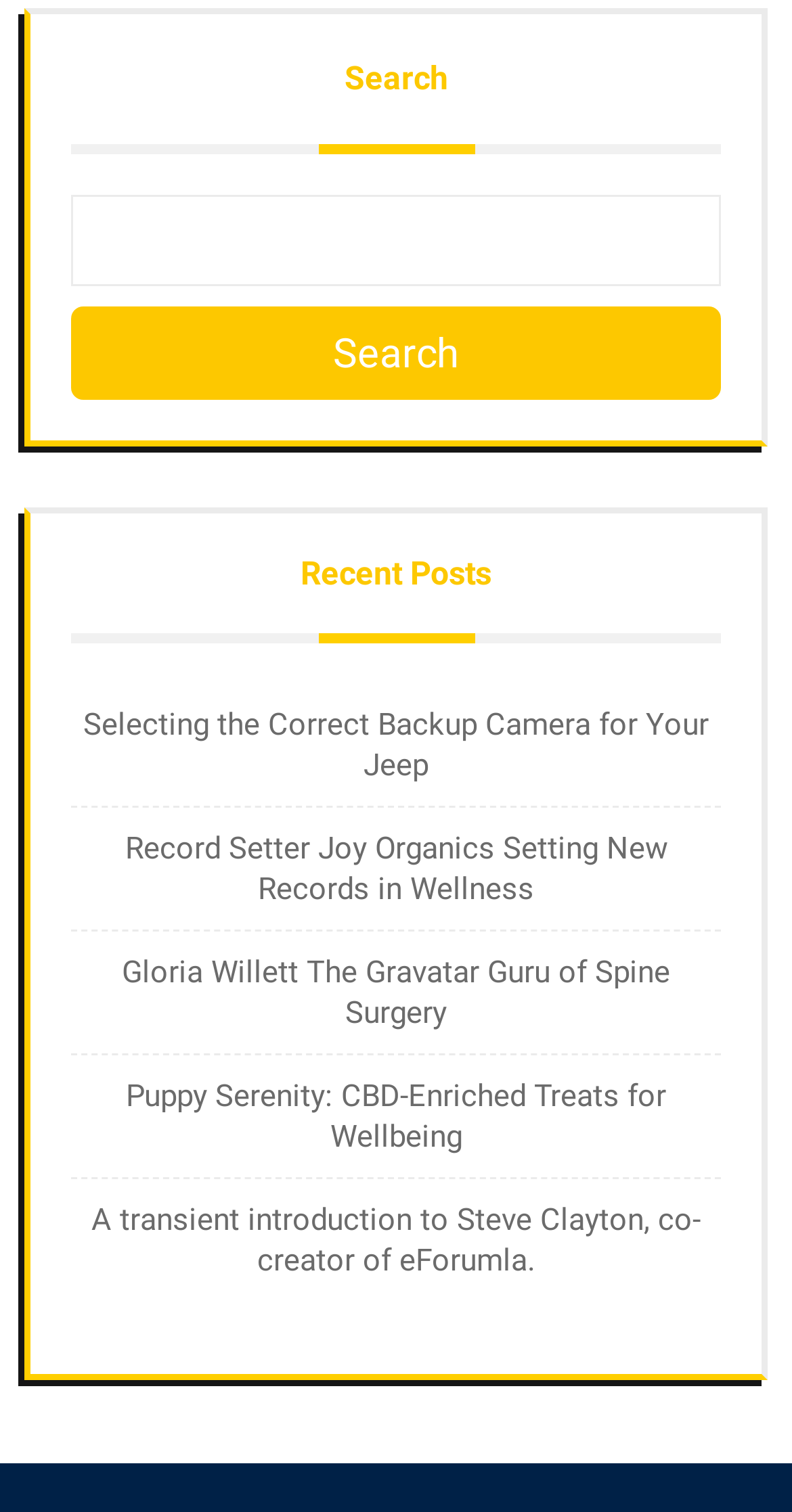What is the last recent post about?
Using the image as a reference, give a one-word or short phrase answer.

Steve Clayton